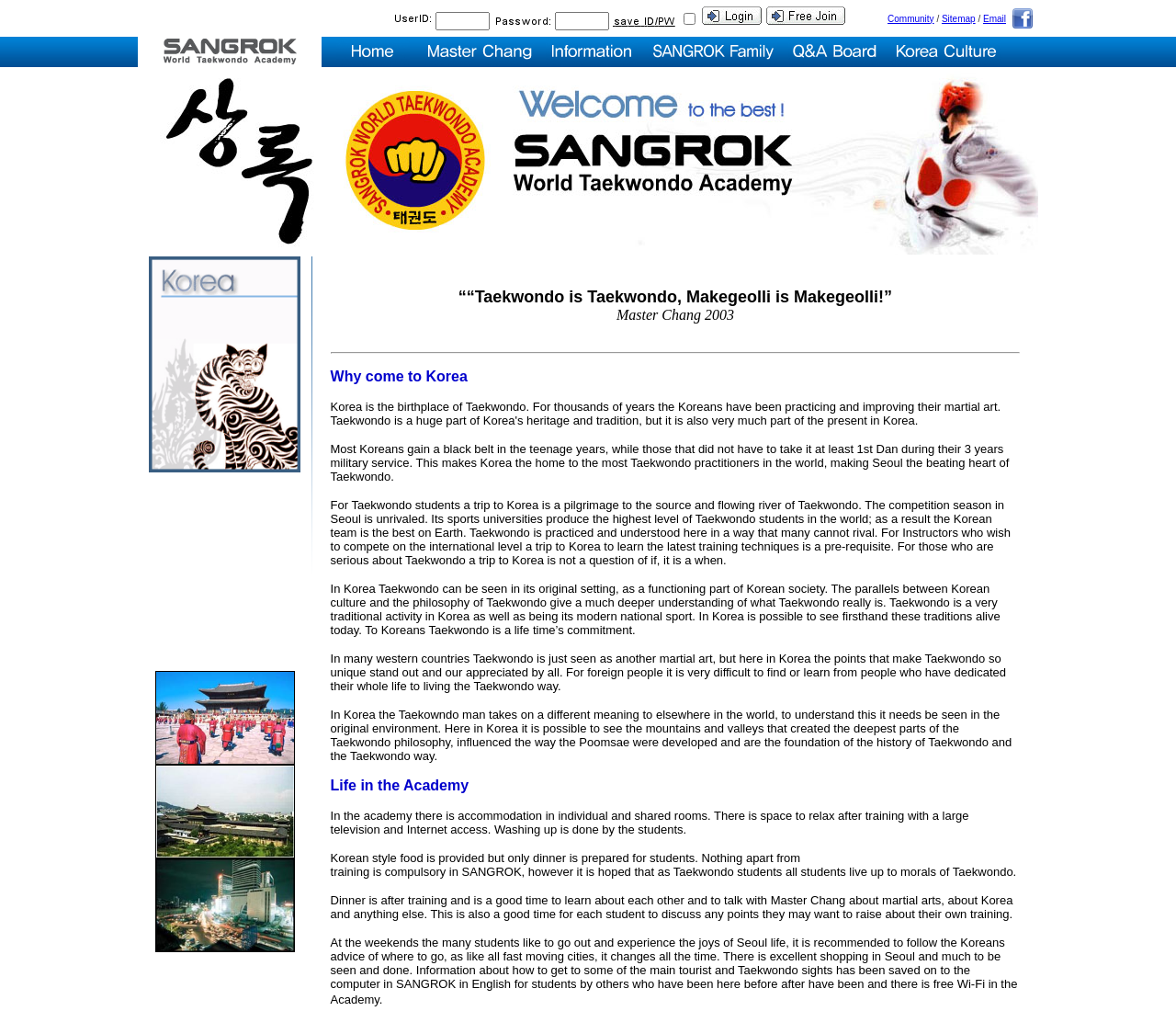Highlight the bounding box of the UI element that corresponds to this description: "name="user_id"".

[0.37, 0.012, 0.416, 0.03]